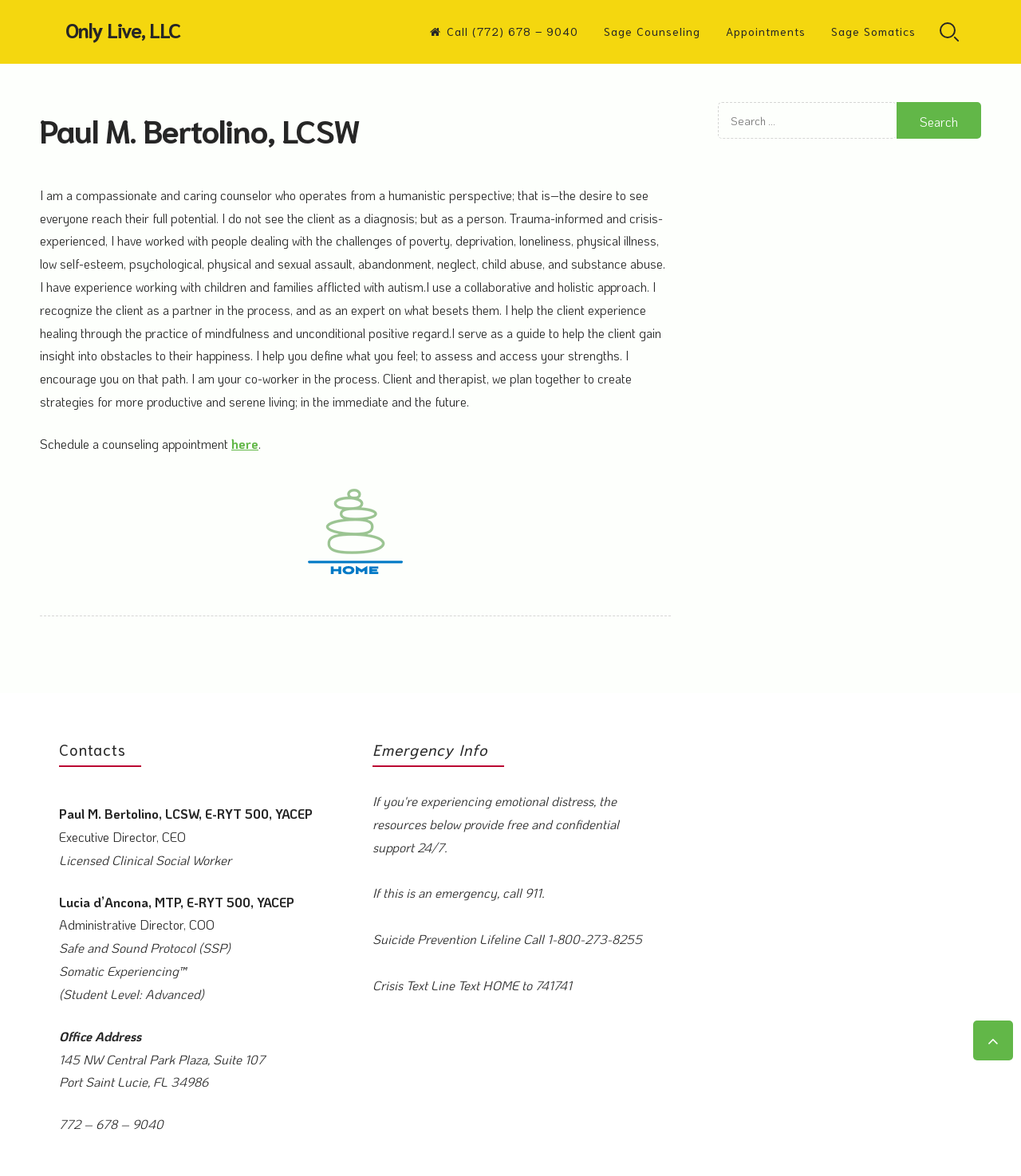Use a single word or phrase to answer the question:
What is the emergency number to call in case of a crisis?

911